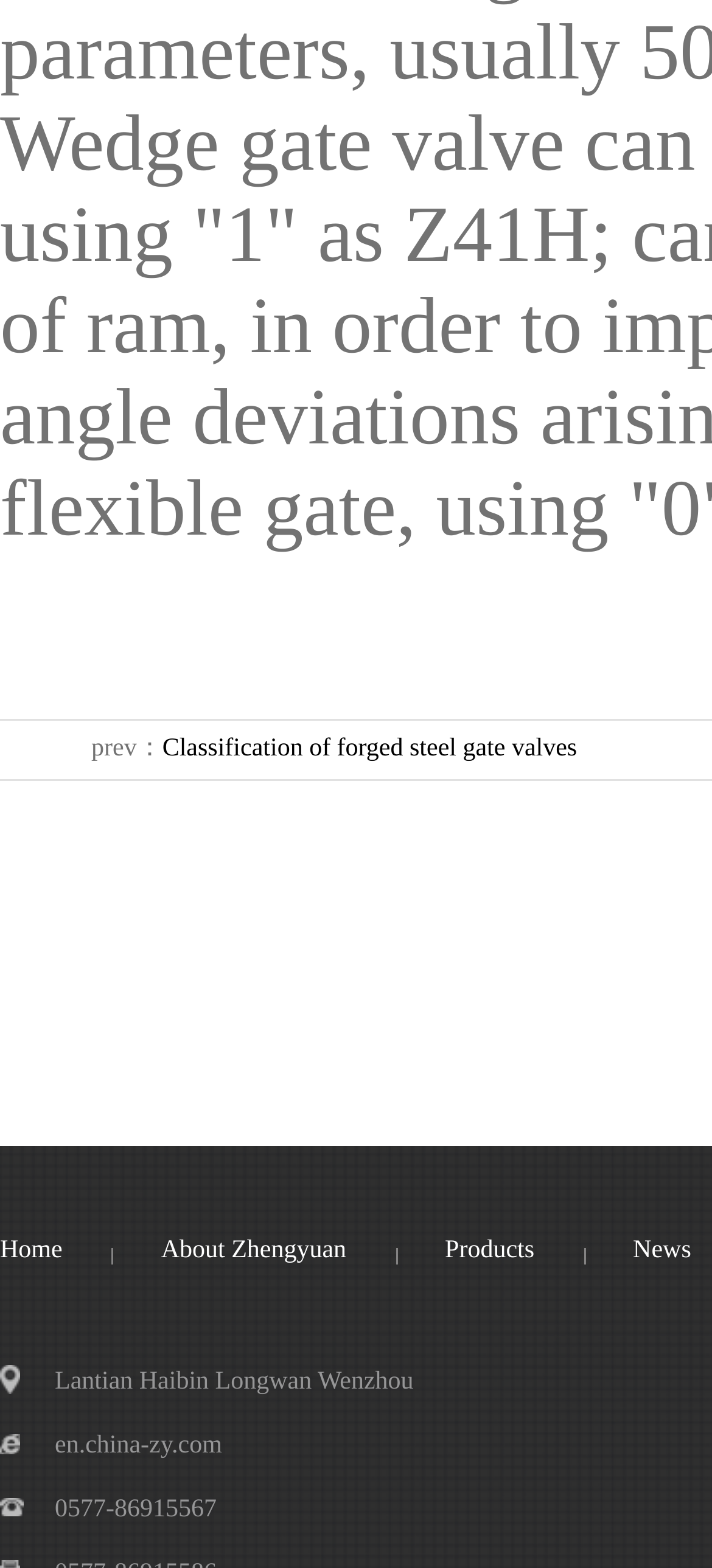Determine the bounding box coordinates of the UI element described by: "About Zhengyuan".

[0.226, 0.789, 0.486, 0.808]